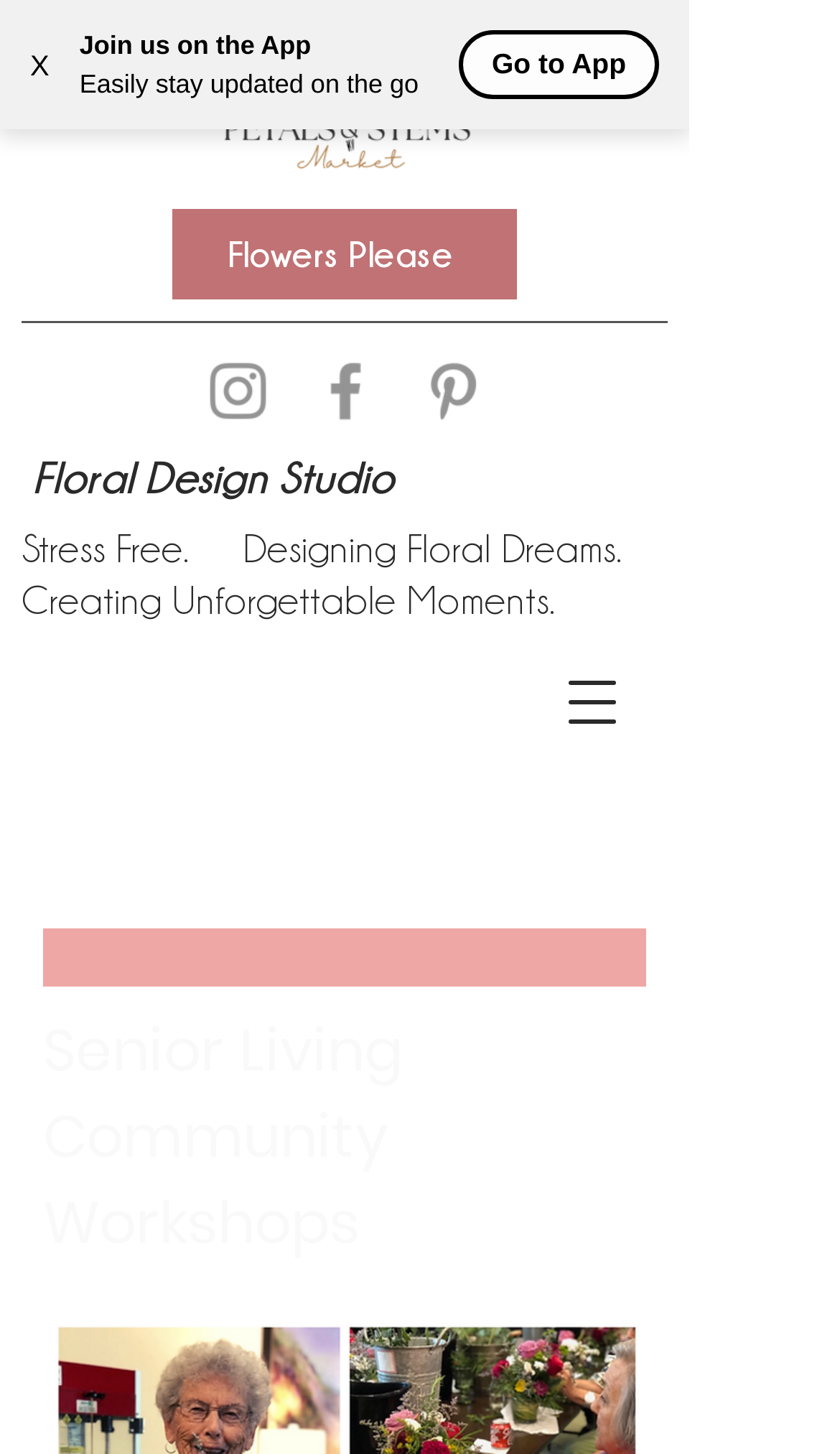Given the element description, predict the bounding box coordinates in the format (top-left x, top-left y, bottom-right x, bottom-right y). Make sure all values are between 0 and 1. Here is the element description: Flowers Please

[0.205, 0.144, 0.615, 0.206]